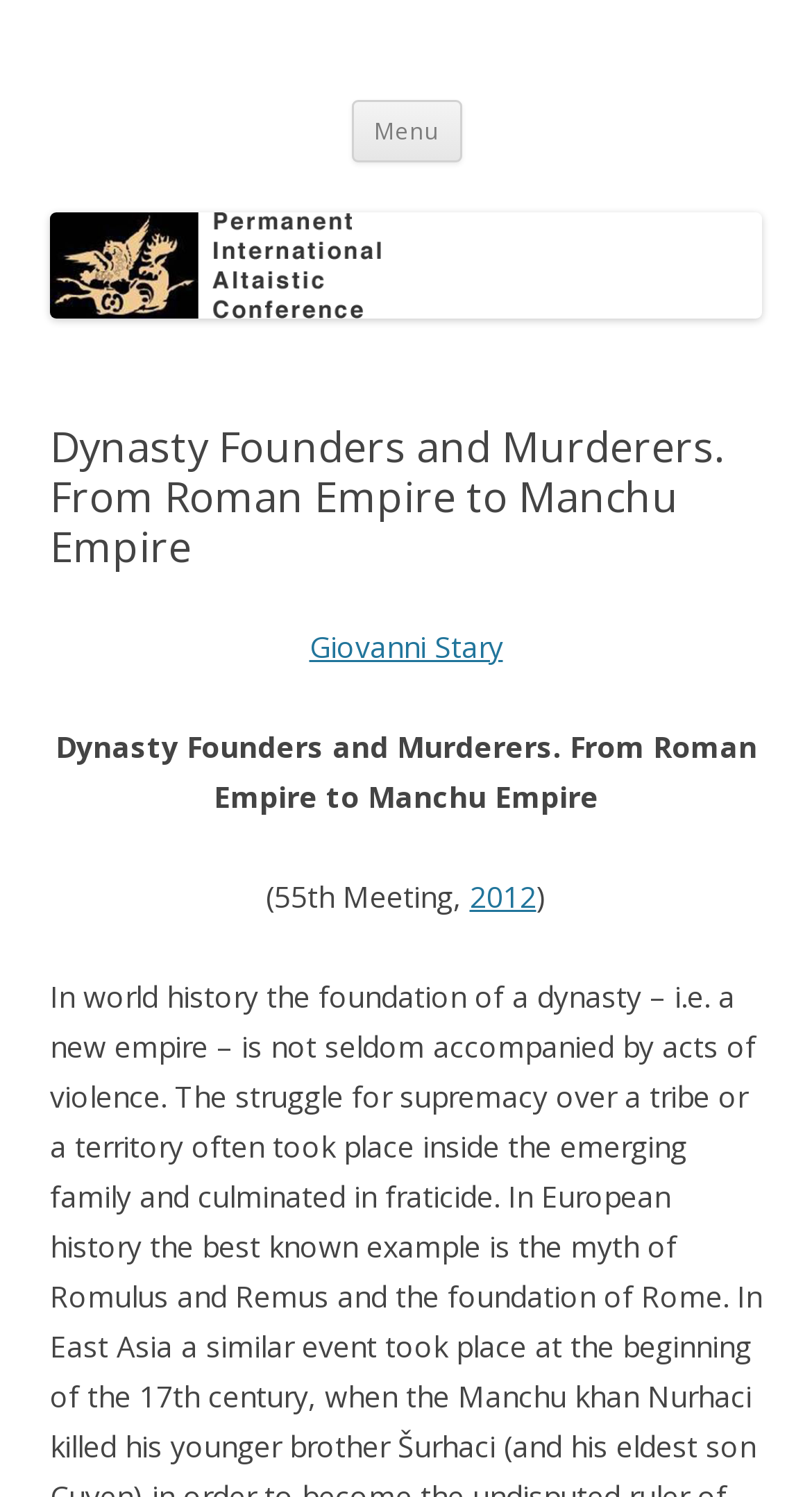Generate the text of the webpage's primary heading.

Permanent International Altaistic Conference